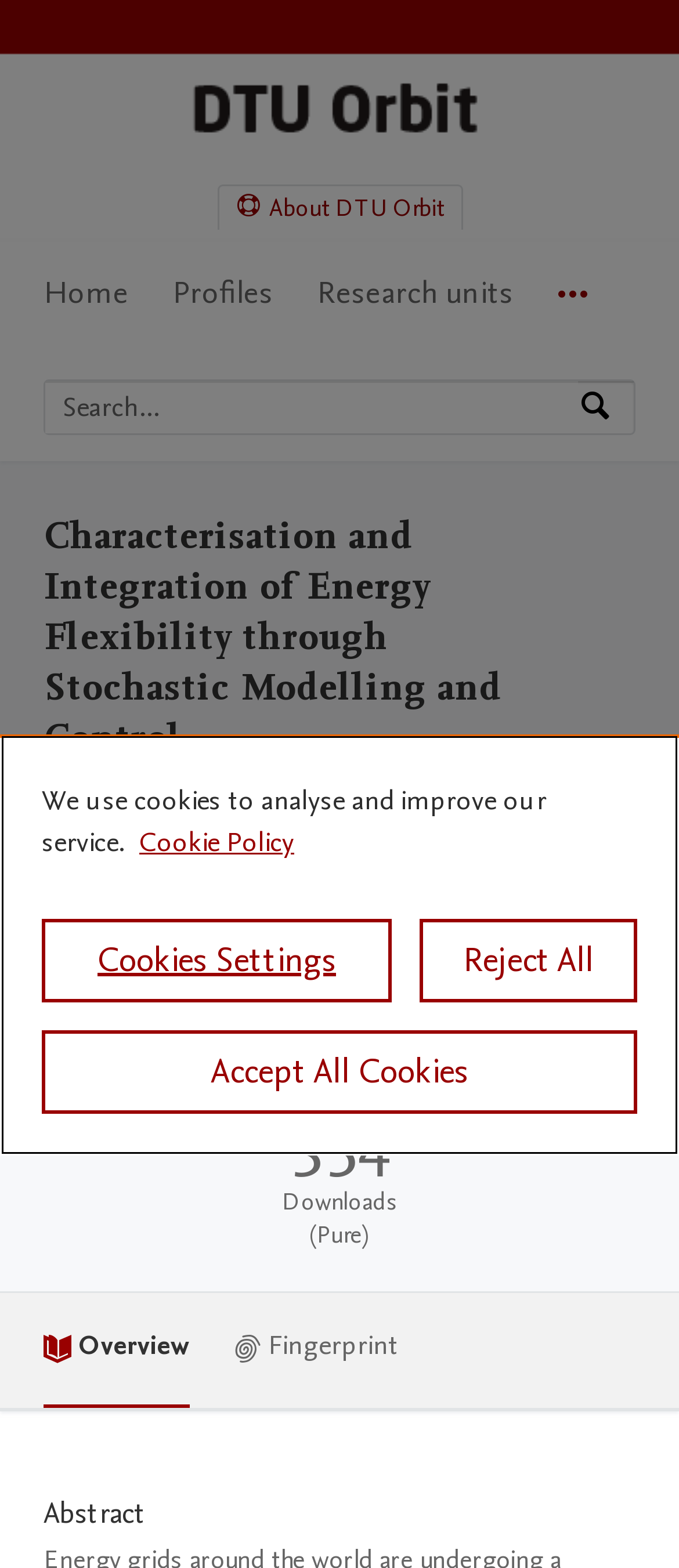From the given element description: "Reject All", find the bounding box for the UI element. Provide the coordinates as four float numbers between 0 and 1, in the order [left, top, right, bottom].

[0.618, 0.586, 0.938, 0.639]